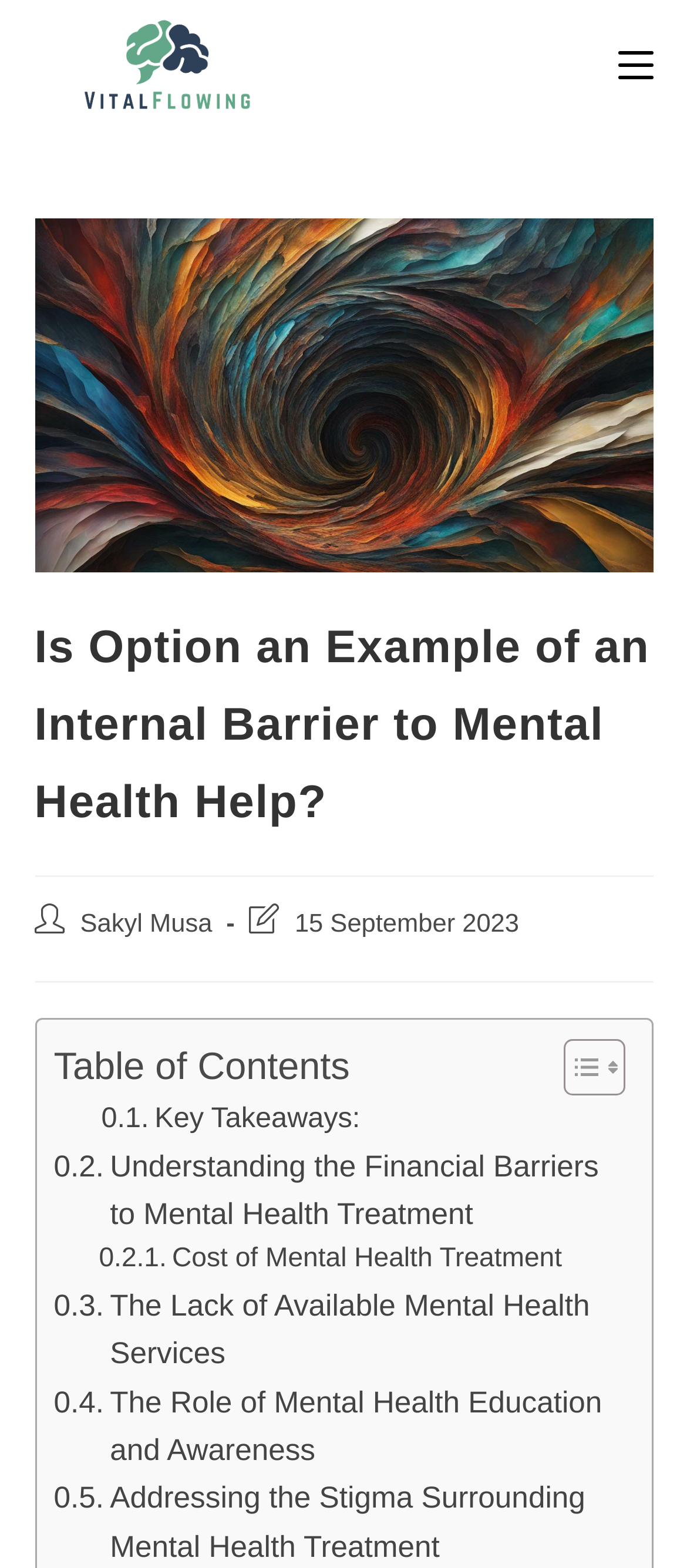Identify the bounding box coordinates of the clickable region necessary to fulfill the following instruction: "Click the mobile menu". The bounding box coordinates should be four float numbers between 0 and 1, i.e., [left, top, right, bottom].

[0.899, 0.03, 0.95, 0.052]